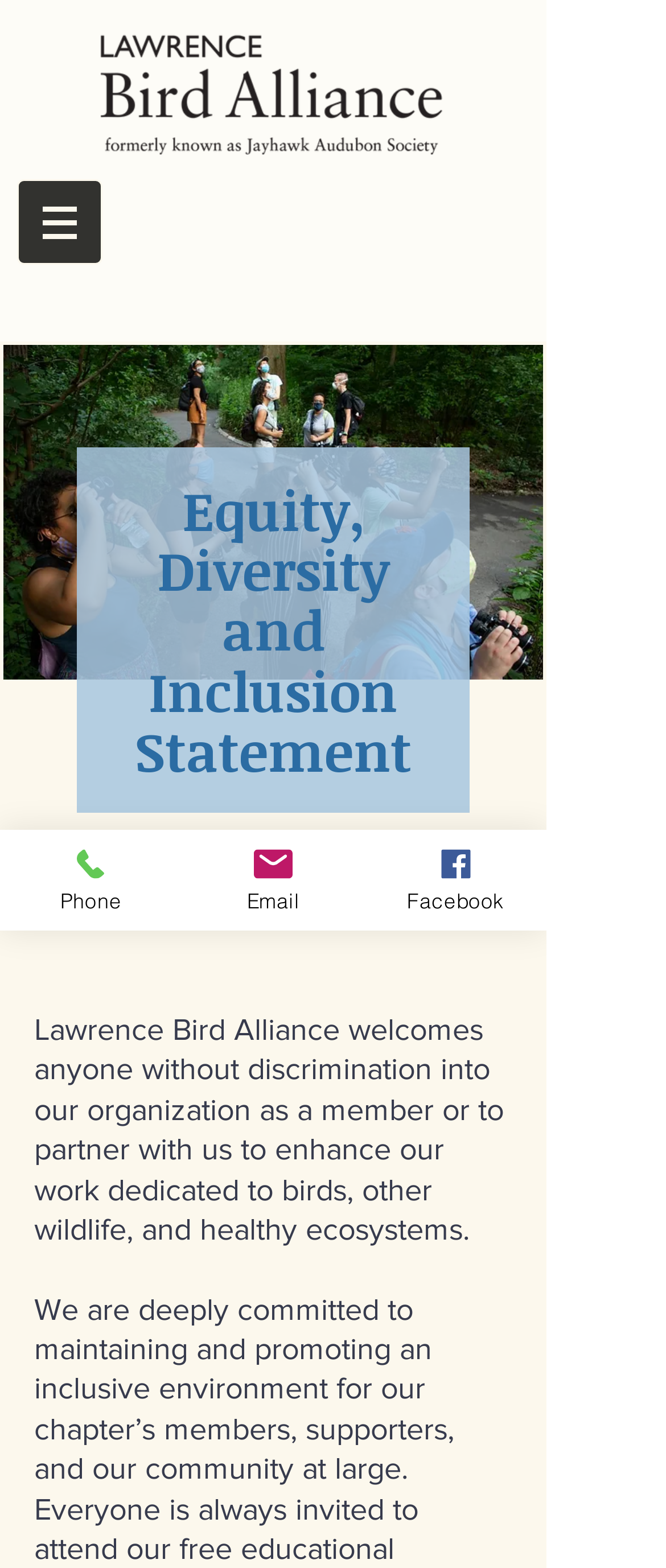Give a detailed overview of the webpage's appearance and contents.

The webpage is dedicated to the Equity, Diversity, and Inclusion Statement of the Lawrence Bird Alliance. At the top left corner, there is a logo image of the organization, Lawrence-Bird-Alliance.png. Next to the logo, a navigation menu labeled "Site" is located, which contains a button with a dropdown menu. The button is accompanied by a small image.

Below the navigation menu, a large image takes up most of the width of the page, showcasing a scene of people walking in Central Park. This image is followed by a heading that reads "Equity, Diversity and Inclusion Statement". 

Under the heading, a paragraph of text explains that the Lawrence Bird Alliance welcomes everyone without discrimination into their organization, either as a member or as a partner to enhance their work dedicated to birds, wildlife, and healthy ecosystems.

At the bottom left of the page, there are three links: "Phone", "Email", and "Facebook", each accompanied by a small image. These links are aligned horizontally, with the "Phone" link at the far left, followed by the "Email" link, and then the "Facebook" link at the far right.